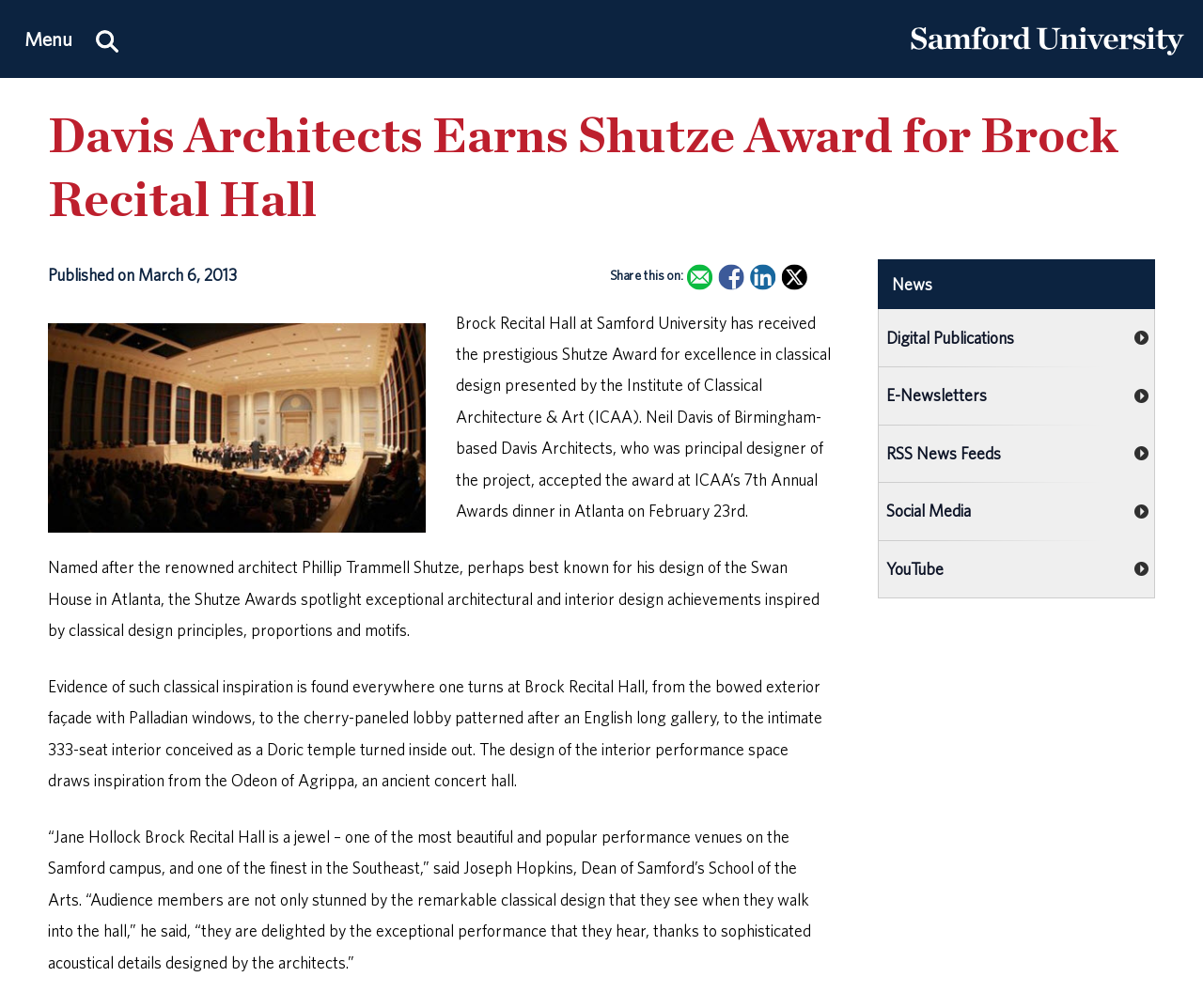What is the name of the renowned architect whose design inspired the Shutze Awards?
Using the screenshot, give a one-word or short phrase answer.

Phillip Trammell Shutze